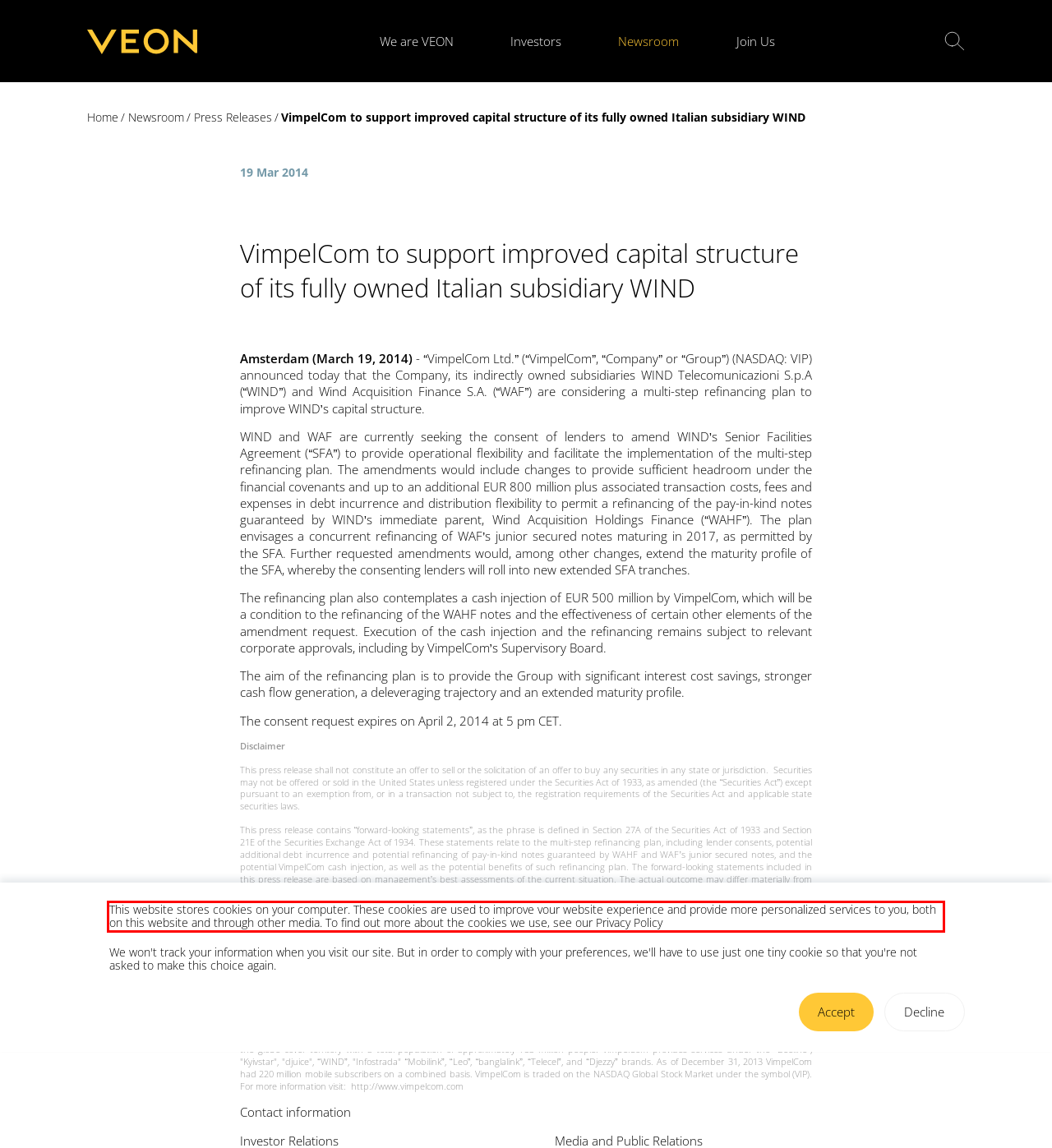Please take the screenshot of the webpage, find the red bounding box, and generate the text content that is within this red bounding box.

This website stores cookies on your computer. These cookies are used to improve vour website experience and provide more personalized services to you, both on this website and through other media. To find out more about the cookies we use, see our Privacy Policy